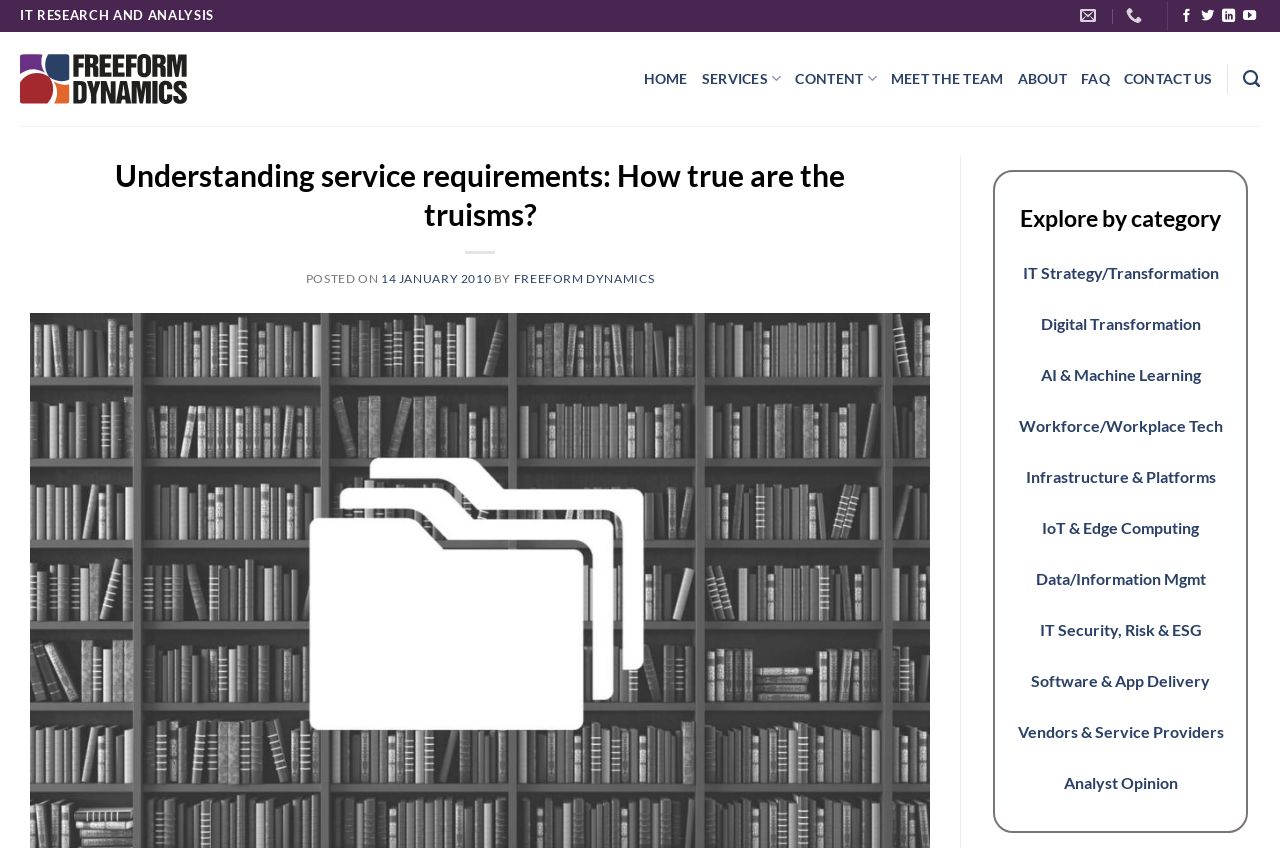Can you find the bounding box coordinates for the element that needs to be clicked to execute this instruction: "Explore IT Strategy/Transformation"? The coordinates should be given as four float numbers between 0 and 1, i.e., [left, top, right, bottom].

[0.799, 0.31, 0.952, 0.332]